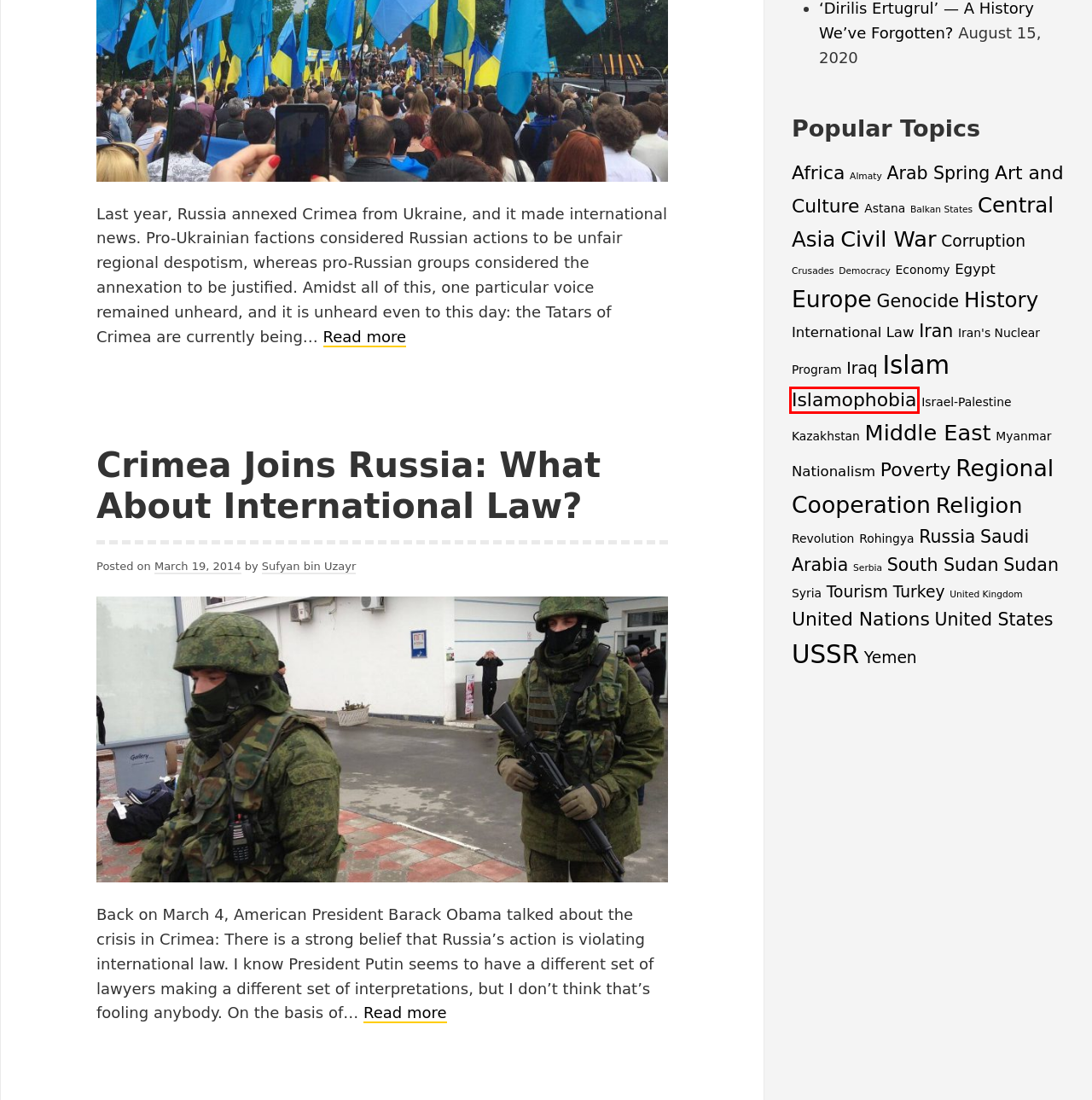You are provided a screenshot of a webpage featuring a red bounding box around a UI element. Choose the webpage description that most accurately represents the new webpage after clicking the element within the red bounding box. Here are the candidates:
A. Saudi Arabia Archives - Political Periscope
B. Religion Archives - Political Periscope
C. International Law Archives - Political Periscope
D. Poverty Archives - Political Periscope
E. Civil War Archives - Political Periscope
F. United Nations Archives - Political Periscope
G. Islamophobia Archives - Political Periscope
H. Israel-Palestine Archives - Political Periscope

G